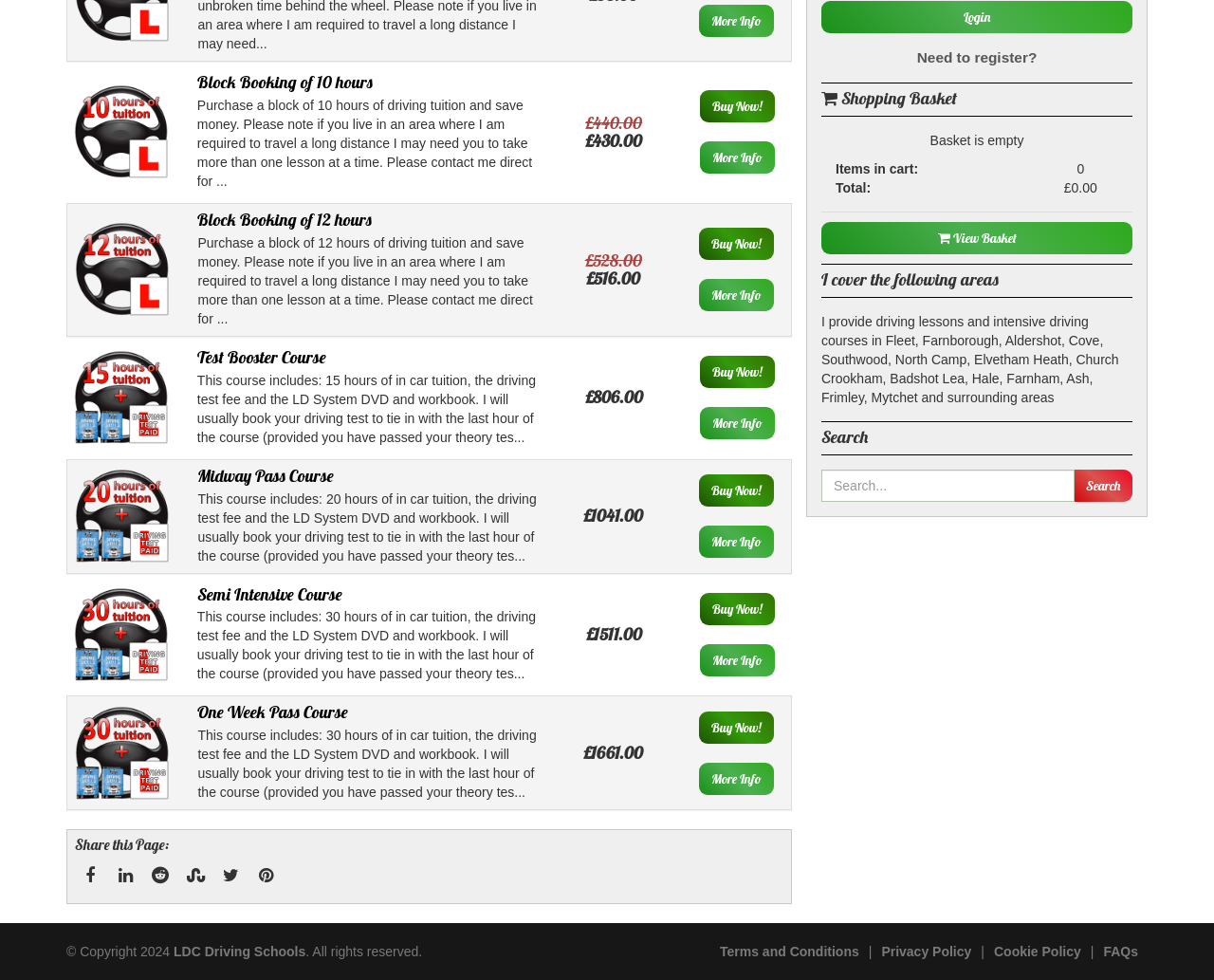Please determine the bounding box coordinates for the element with the description: "Test Booster Course".

[0.162, 0.353, 0.269, 0.375]